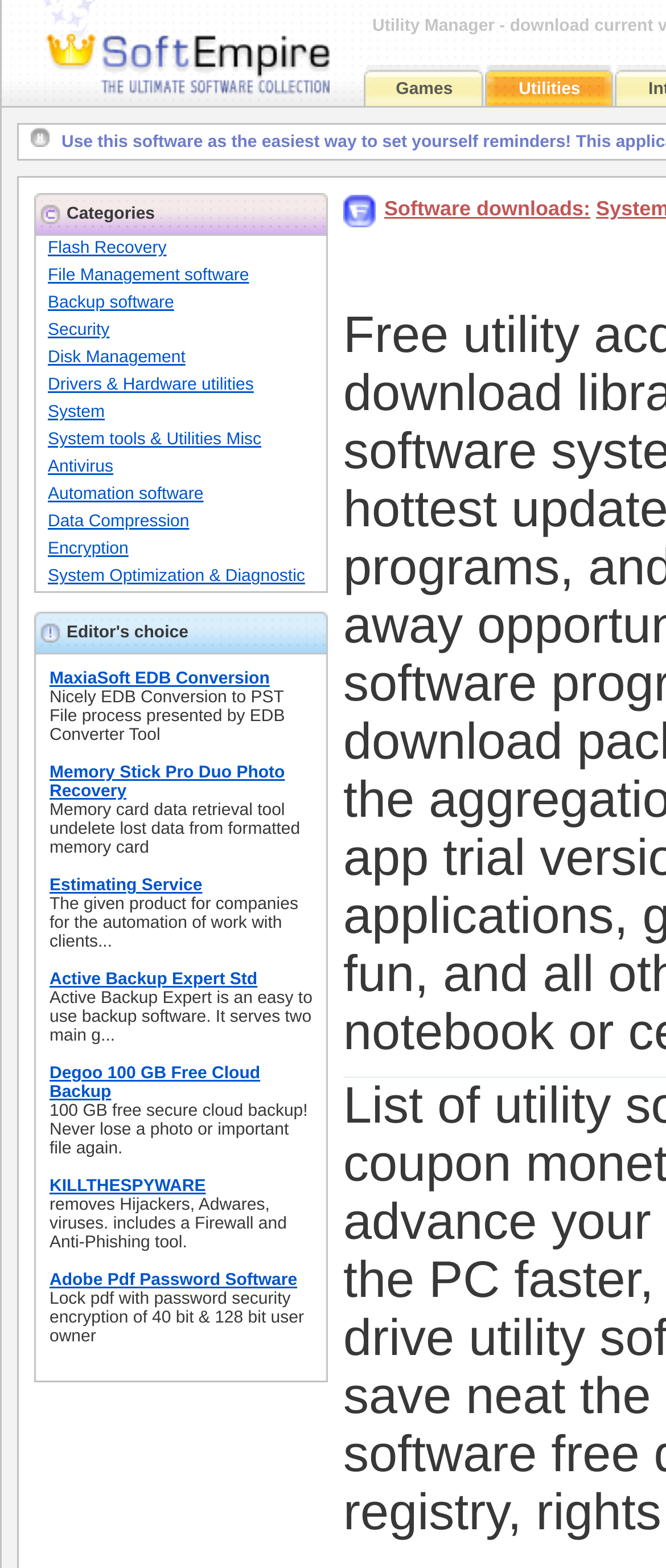Determine the bounding box coordinates of the section to be clicked to follow the instruction: "Click on the 'Games' link". The coordinates should be given as four float numbers between 0 and 1, formatted as [left, top, right, bottom].

[0.594, 0.051, 0.68, 0.063]